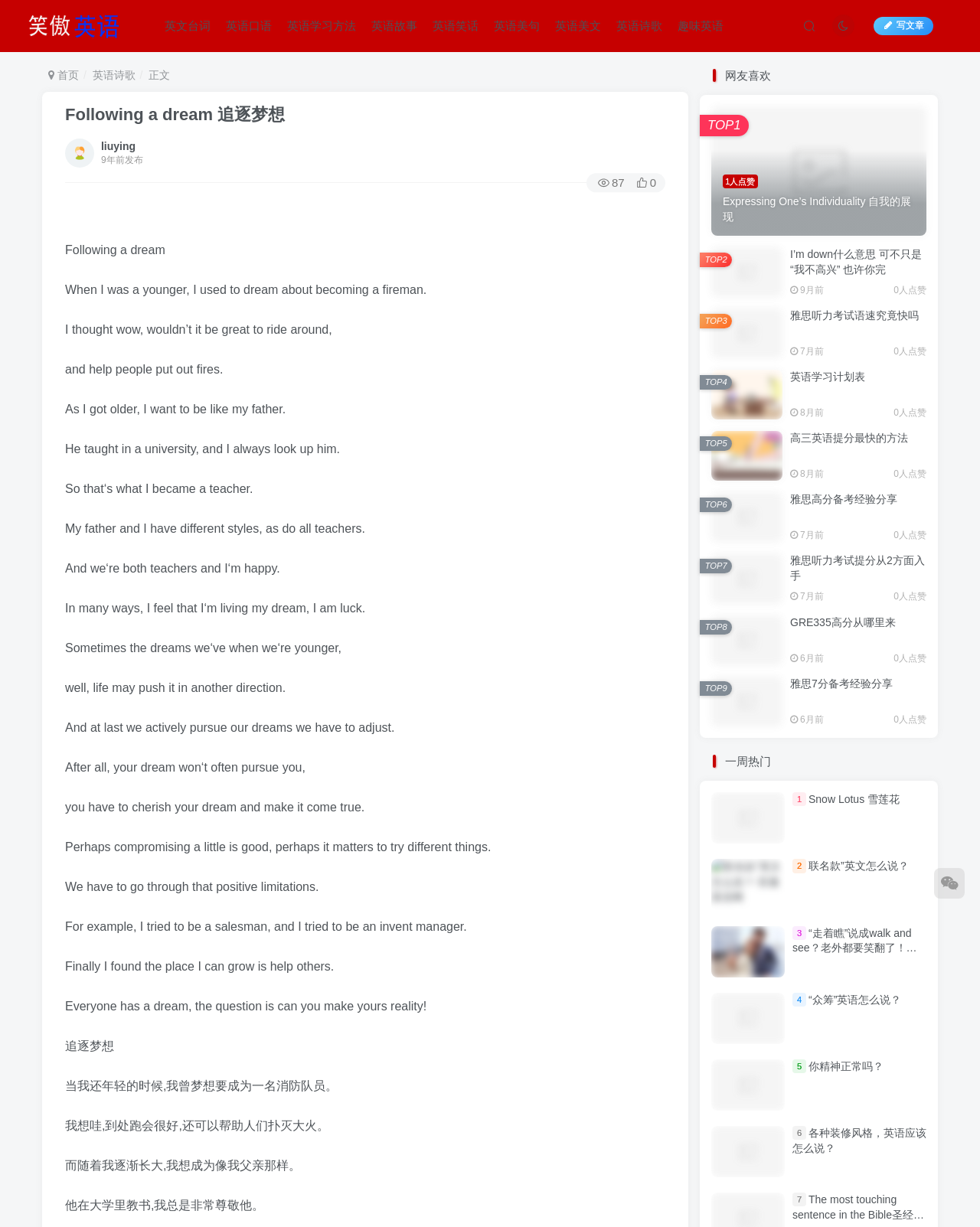Identify the text that serves as the heading for the webpage and generate it.

Following a dream 追逐梦想